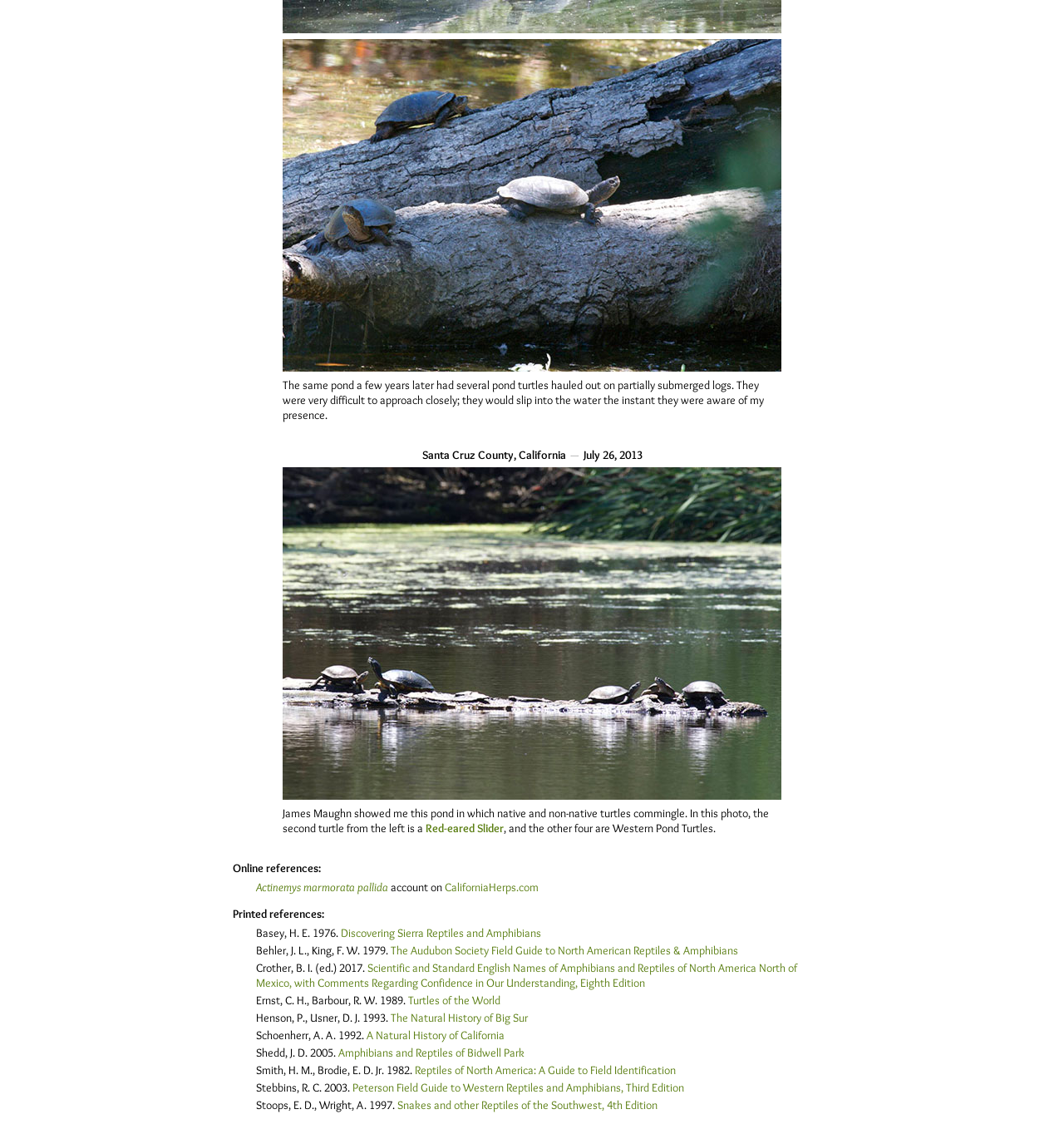Reply to the question below using a single word or brief phrase:
How many turtles are Western Pond Turtles in the second image?

Four